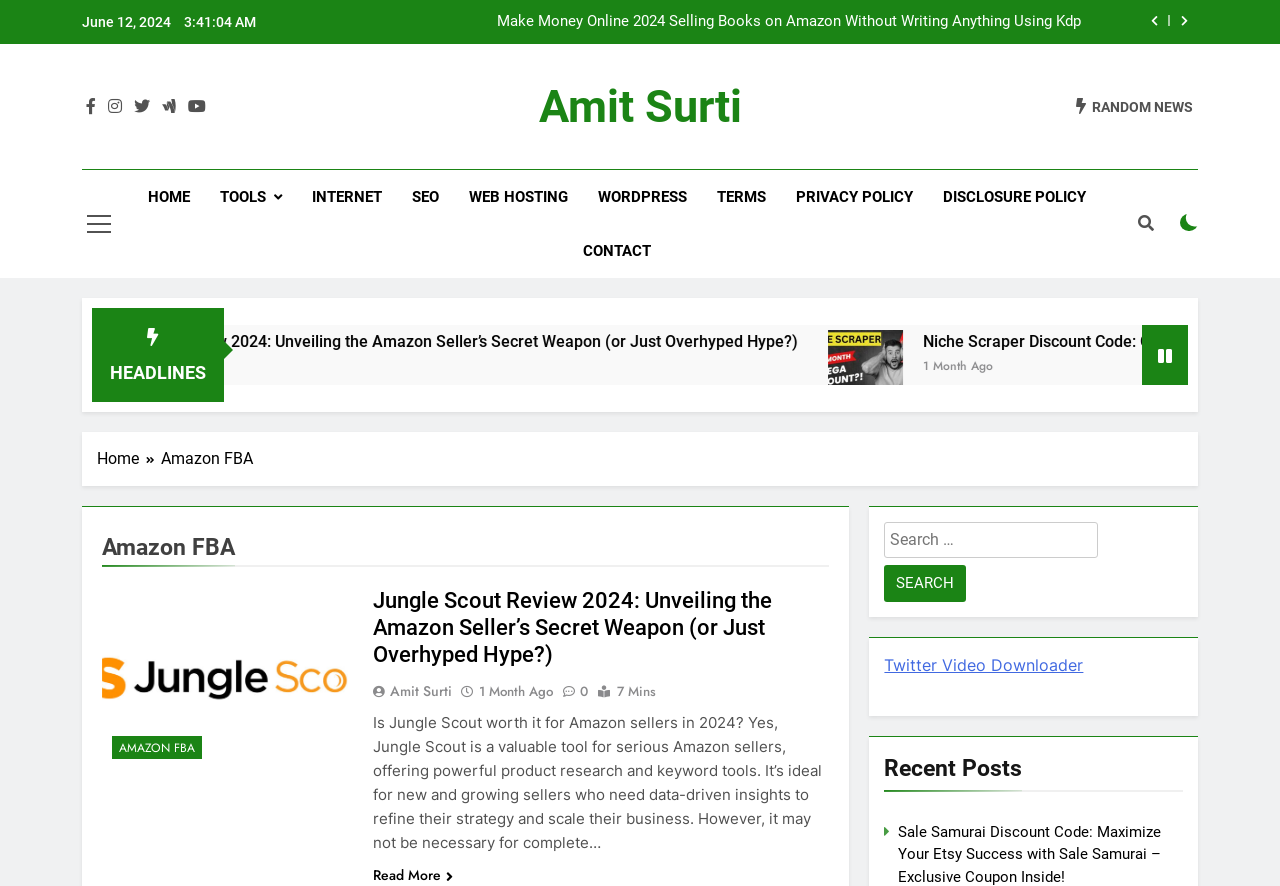Please identify the bounding box coordinates of the element's region that needs to be clicked to fulfill the following instruction: "Click on the 'TOOLS' link". The bounding box coordinates should consist of four float numbers between 0 and 1, i.e., [left, top, right, bottom].

[0.16, 0.192, 0.232, 0.253]